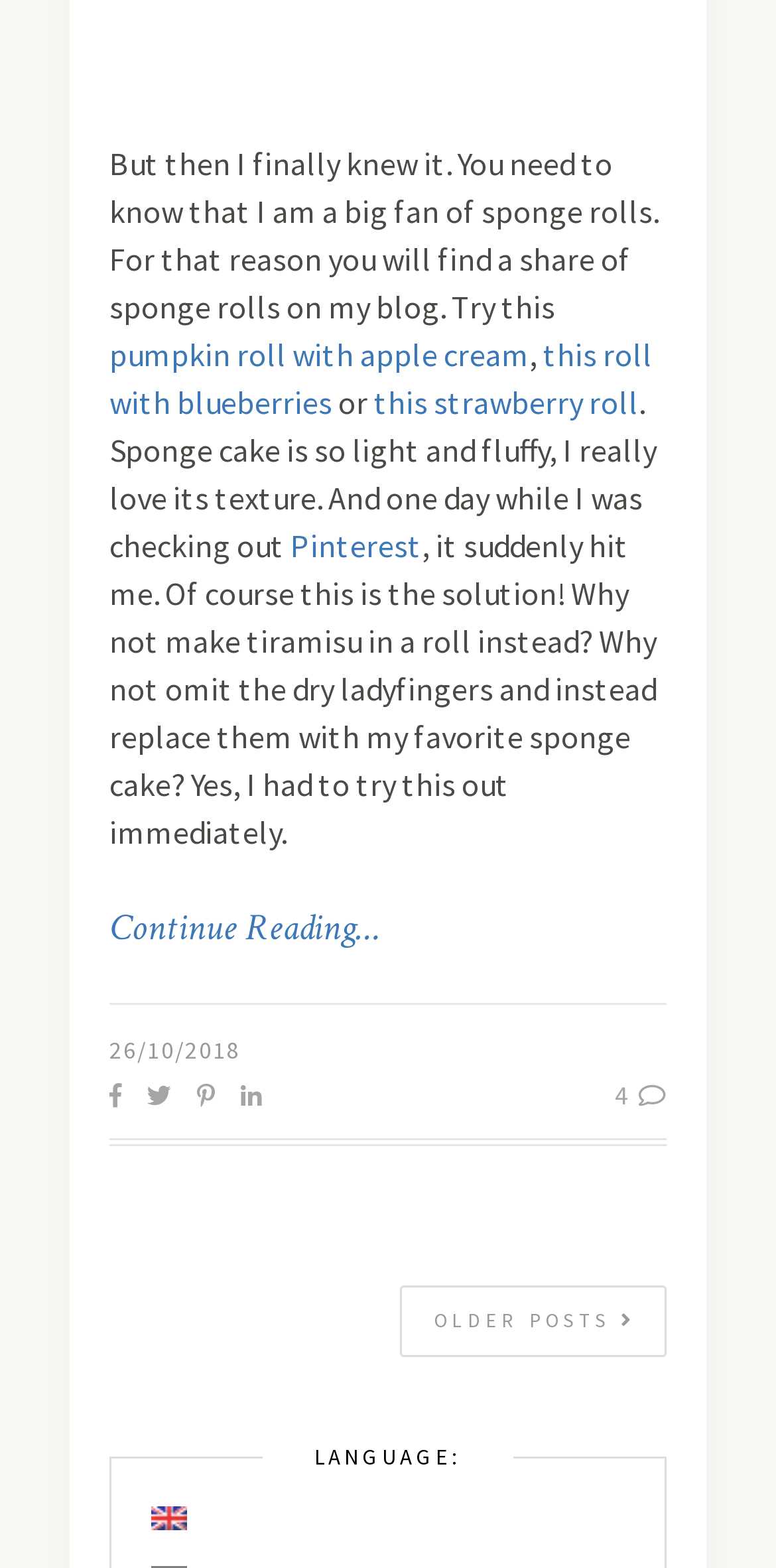Identify the bounding box for the UI element specified in this description: "this strawberry roll". The coordinates must be four float numbers between 0 and 1, formatted as [left, top, right, bottom].

[0.482, 0.243, 0.823, 0.269]